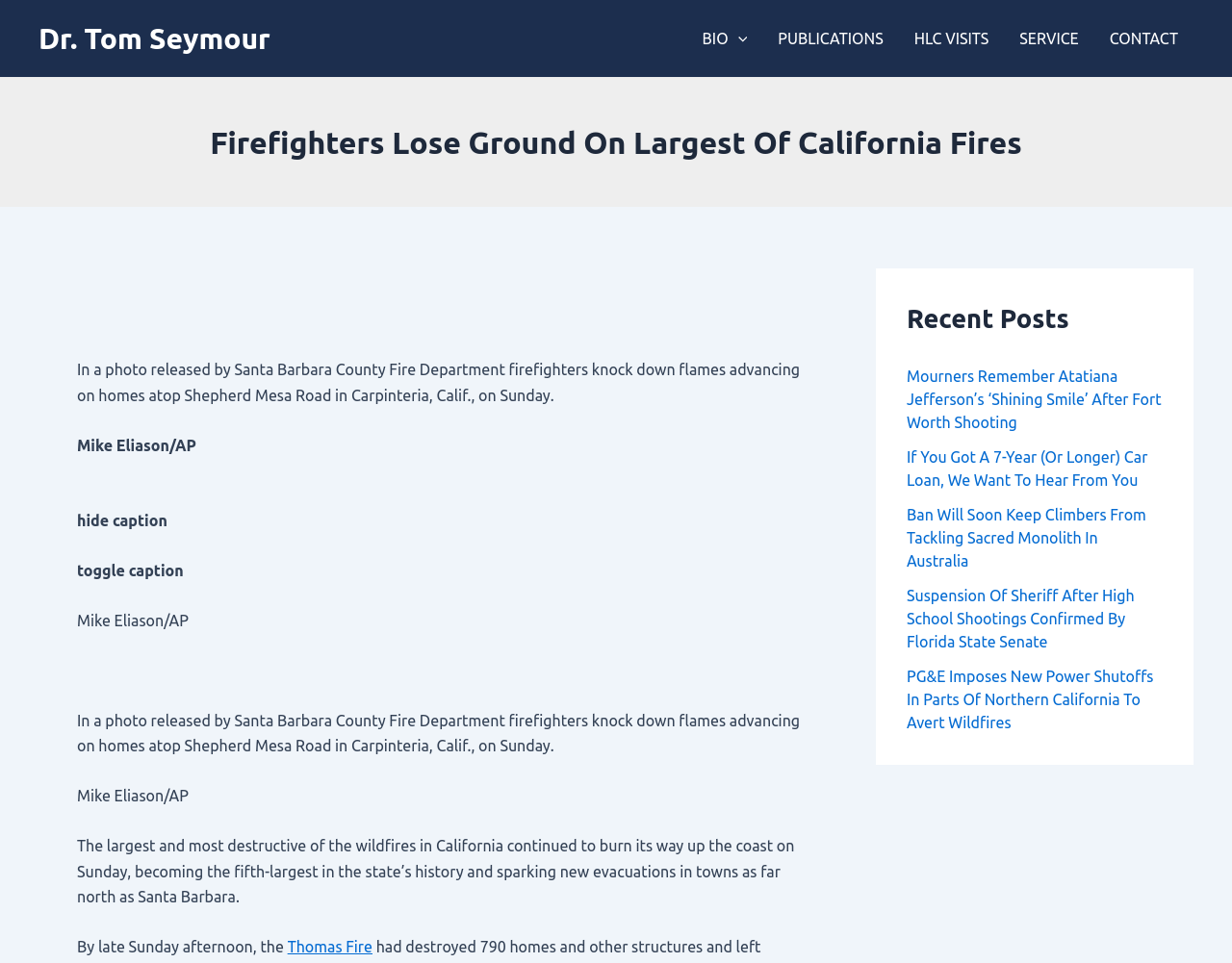Locate the bounding box of the UI element described by: "parent_node: BIO aria-label="Menu Toggle"" in the given webpage screenshot.

[0.591, 0.0, 0.606, 0.08]